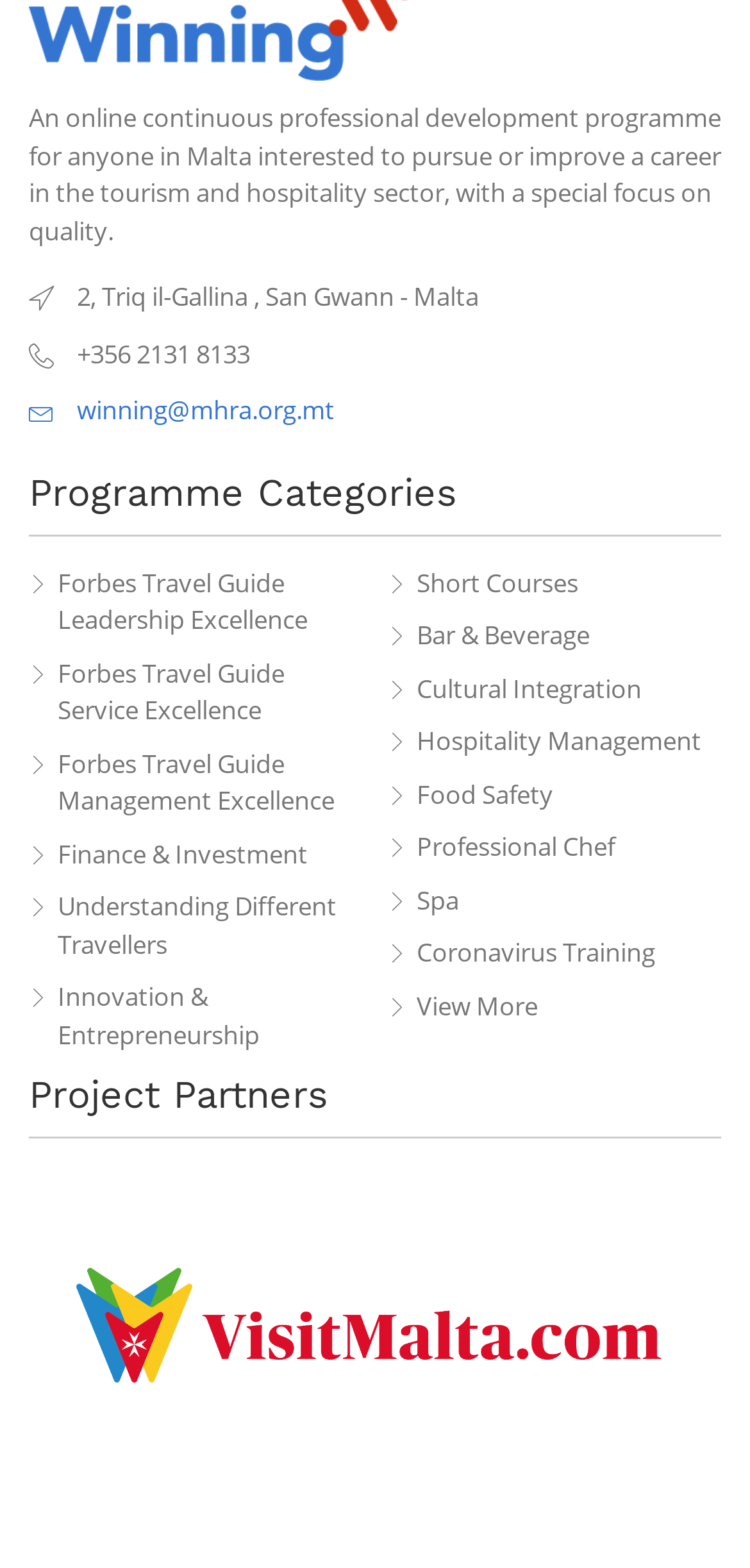Find and specify the bounding box coordinates that correspond to the clickable region for the instruction: "View Trips".

None